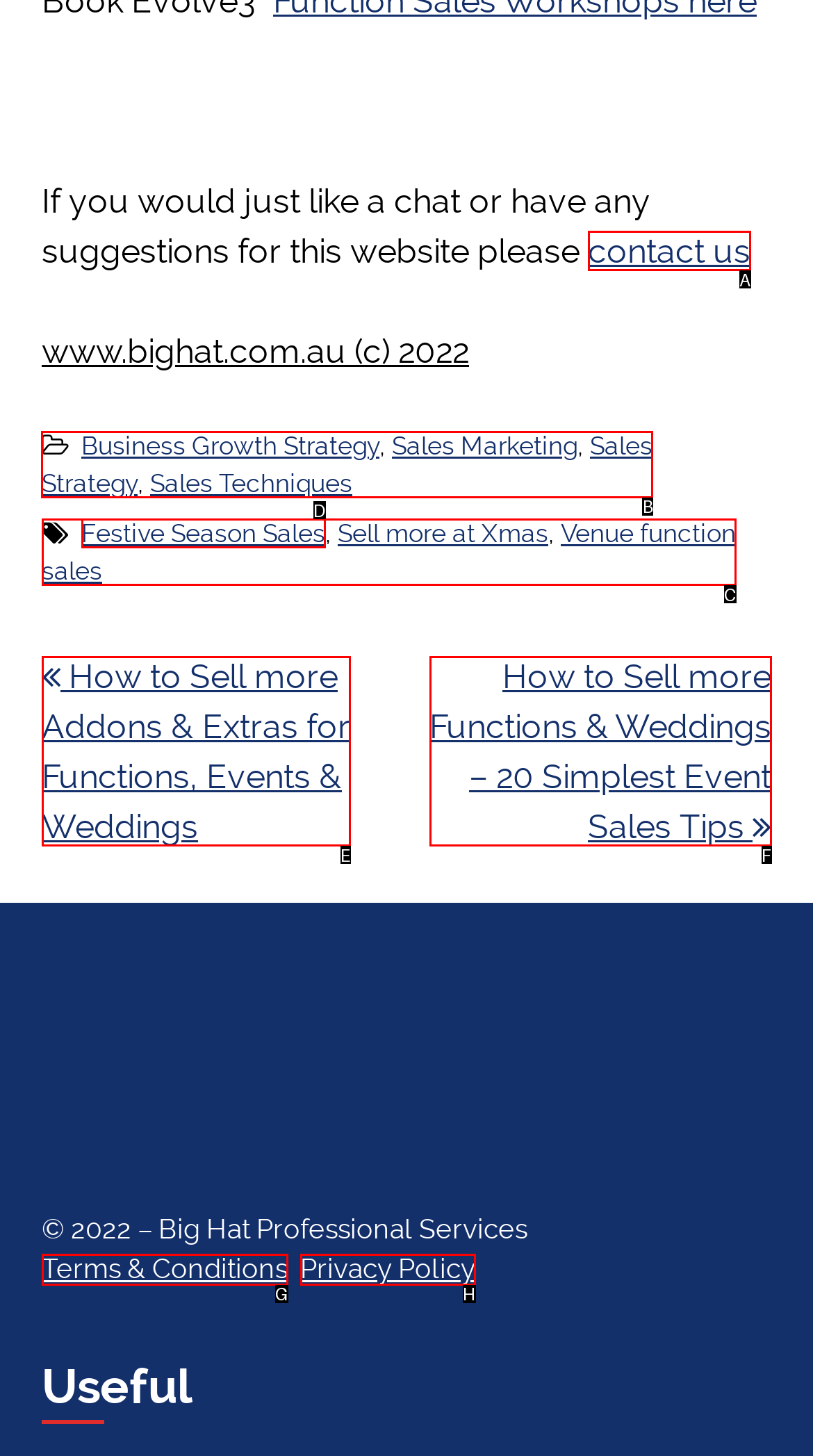Identify the HTML element you need to click to achieve the task: go to Sales Strategy. Respond with the corresponding letter of the option.

B